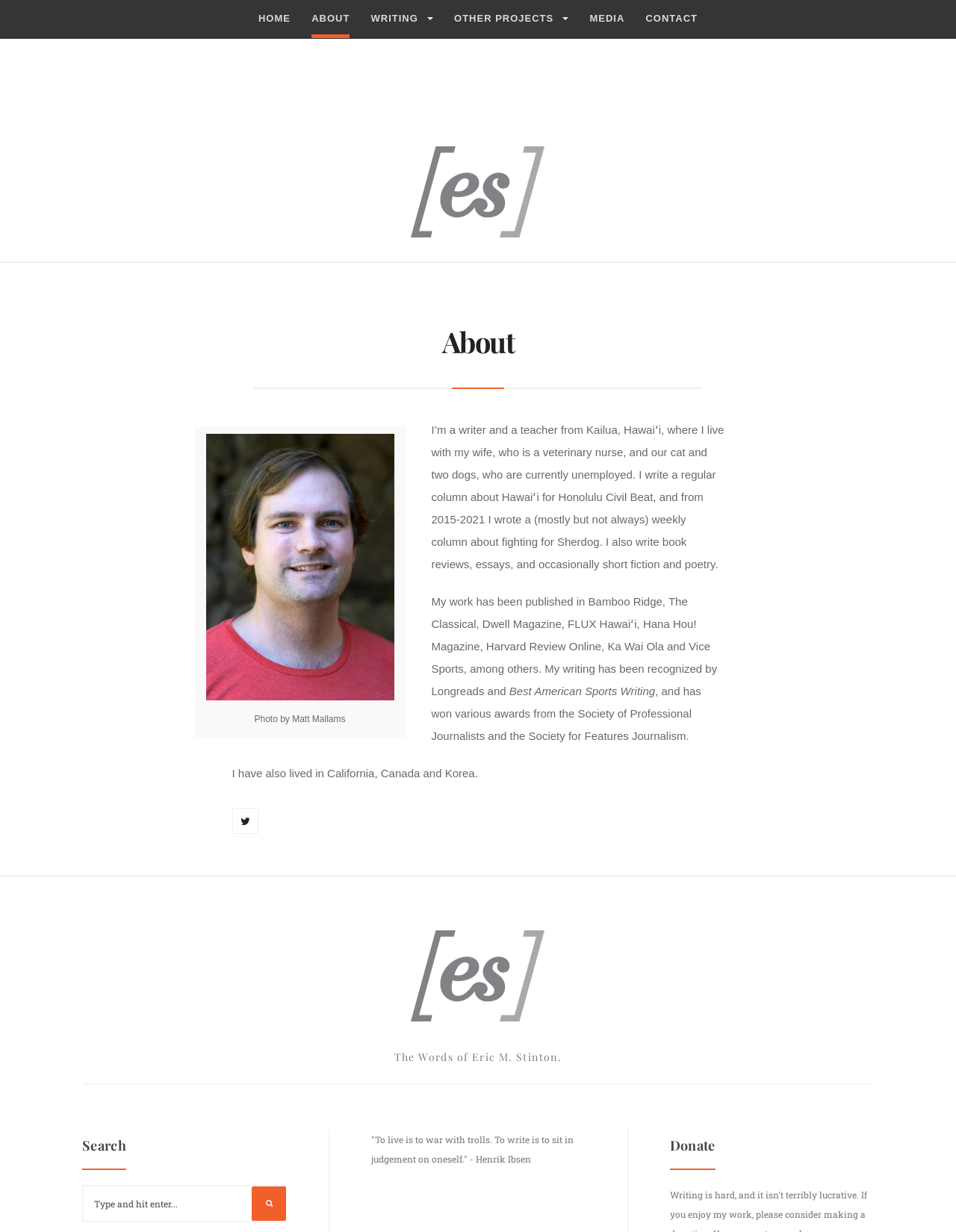Indicate the bounding box coordinates of the element that needs to be clicked to satisfy the following instruction: "contact Eric M. Stinton". The coordinates should be four float numbers between 0 and 1, i.e., [left, top, right, bottom].

[0.675, 0.0, 0.73, 0.031]